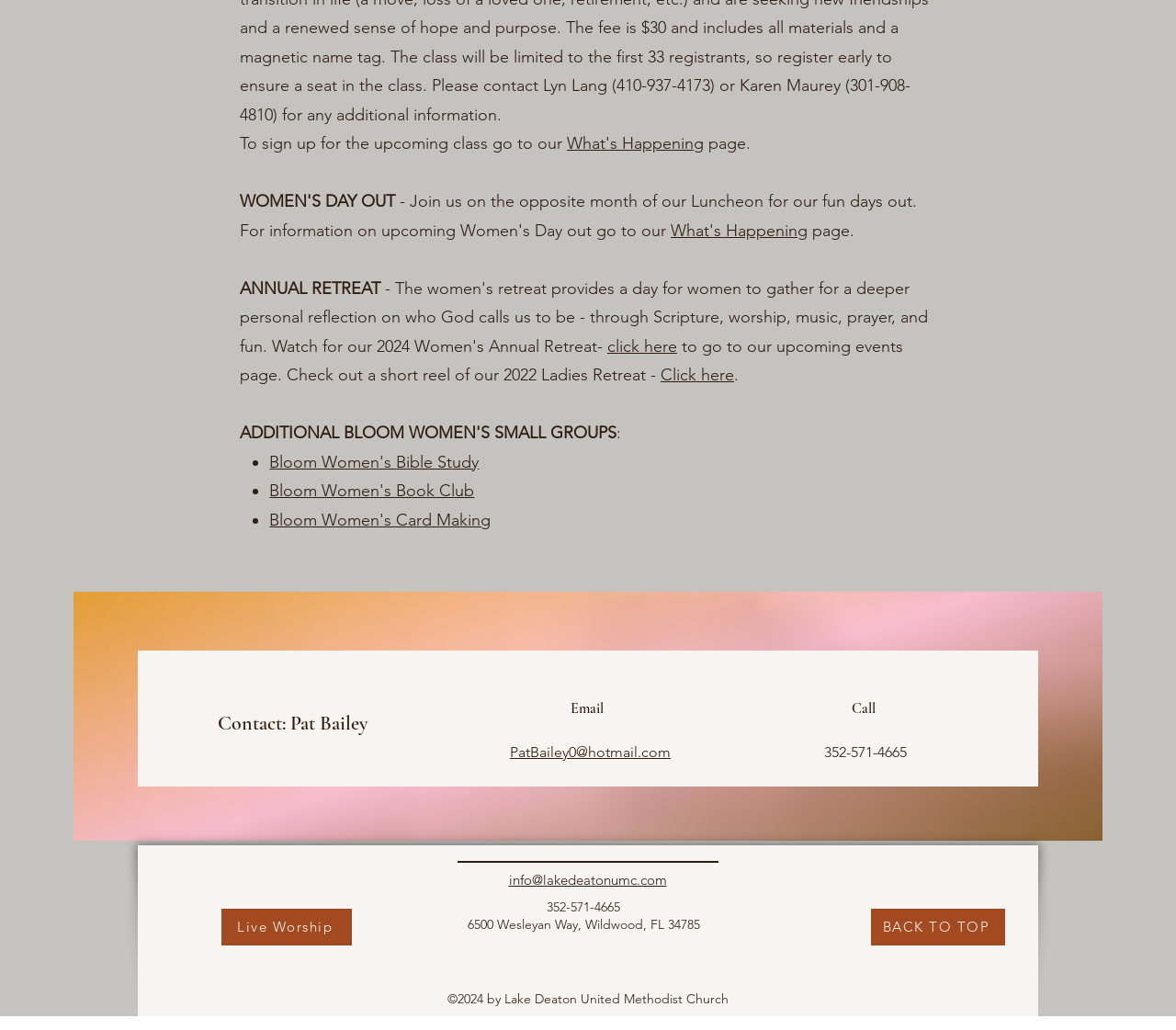Show the bounding box coordinates for the element that needs to be clicked to execute the following instruction: "Click click here". Provide the coordinates in the form of four float numbers between 0 and 1, i.e., [left, top, right, bottom].

[0.516, 0.326, 0.576, 0.346]